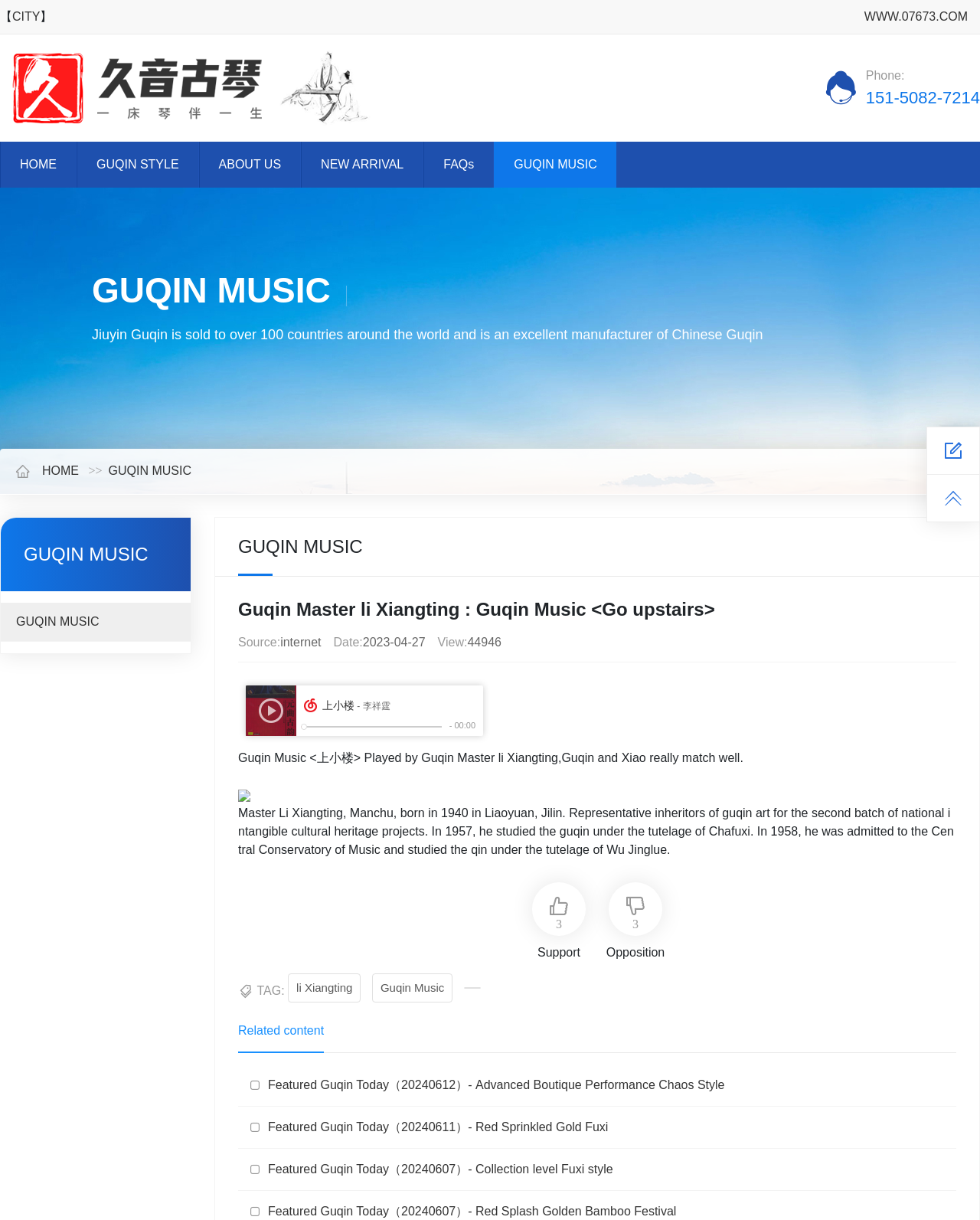Write an exhaustive caption that covers the webpage's main aspects.

This webpage is about Guqin Master Li Xiangting and Guqin Music. At the top-left corner, there is a Chinese character "【" followed by a link "CITY" and then another Chinese character "】". Below this, there is a link "guqin instrument" with an image of a guqin instrument next to it. 

On the top-right corner, there is a link "WWW.07673.COM". Below this, there is a phone number "151-5082-7214" with a label "Phone:". 

The main navigation menu is located at the top-center of the page, consisting of links to "HOME", "GUQIN STYLE", "ABOUT US", "NEW ARRIVAL", "FAQs", and "GUQIN MUSIC". 

Below the navigation menu, there is a paragraph of text describing Jiuyin Guqin, a manufacturer of Chinese Guqin, and its global presence. 

On the left side of the page, there are several links to "HOME" and "GUQIN MUSIC", as well as a heading "Guqin Master li Xiangting : Guqin Music <Go upstairs>". 

Below the heading, there is a section with information about the source, date, and view count of the webpage. 

Next, there is an iframe, followed by a paragraph of text describing a Guqin music piece played by Guqin Master Li Xiangting. There is also an image below this text. 

The webpage then provides a biography of Master Li Xiangting, including his background, education, and achievements. 

Below this, there are three links with emphasis, labeled "Support", "Opposition", and another unlabeled link. 

The webpage also has a "TAG" section with links to related tags, including "li Xiangting" and "Guqin Music". 

Finally, there is a "Related content" section with links to featured Guqin music pieces. On the bottom-right corner, there are two social media links.